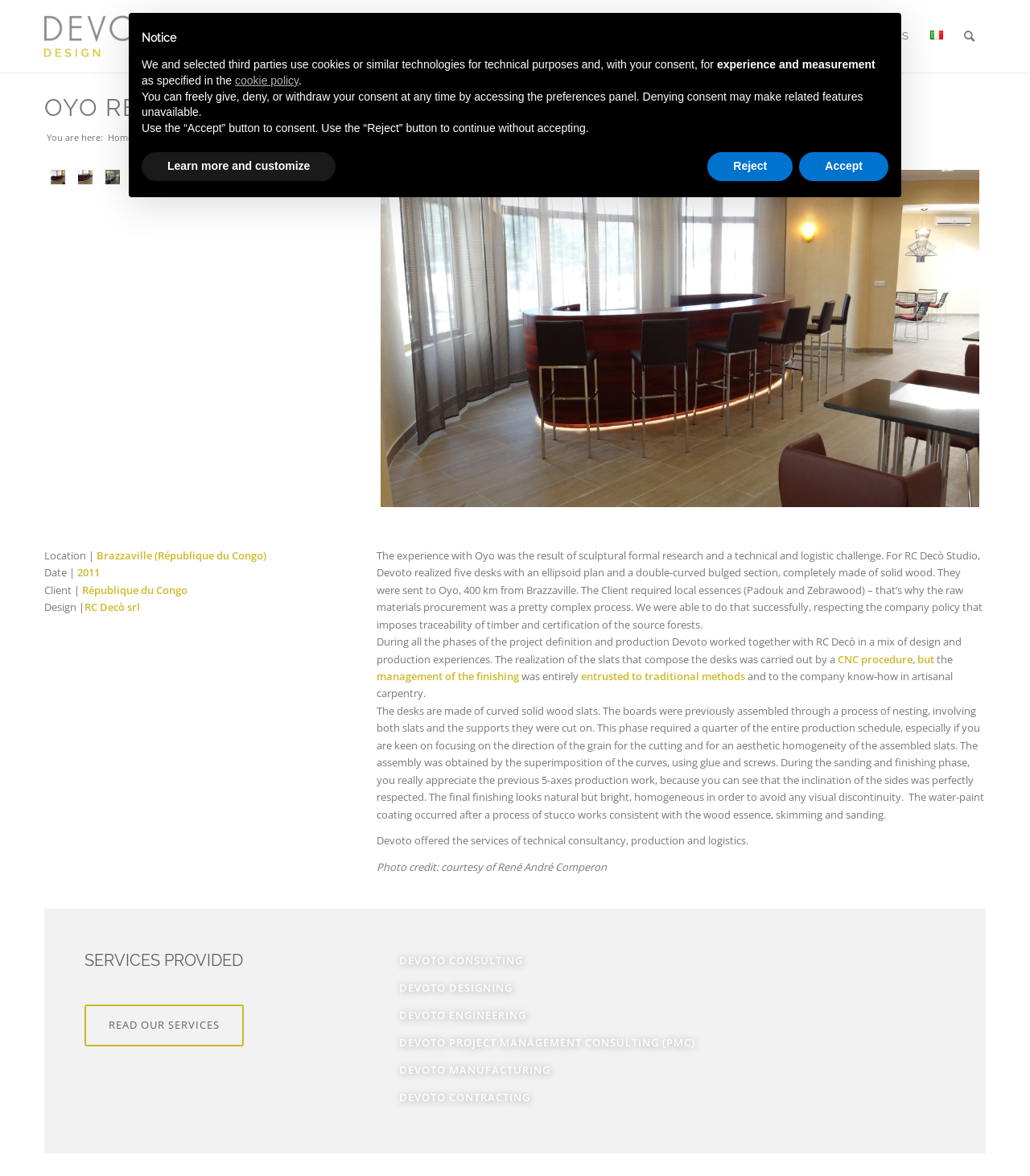Indicate the bounding box coordinates of the clickable region to achieve the following instruction: "Click on the HOME menu item."

[0.471, 0.0, 0.525, 0.062]